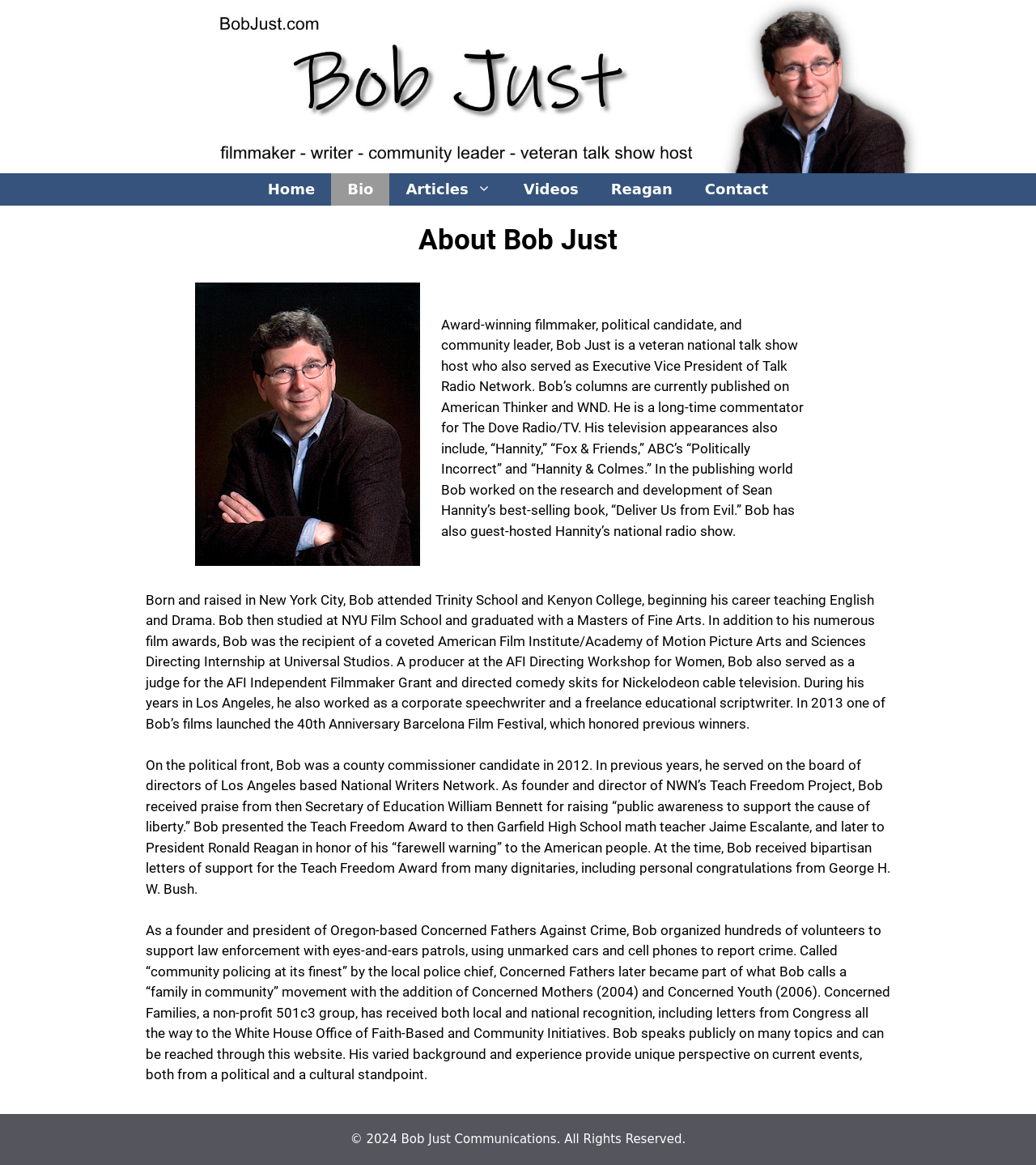Review the image closely and give a comprehensive answer to the question: What is the name of the organization founded by Bob Just?

By carefully reading the StaticText elements within the article section, I found that Bob Just founded an organization called Concerned Fathers Against Crime, which later became part of a larger movement with the addition of Concerned Mothers and Concerned Youth.